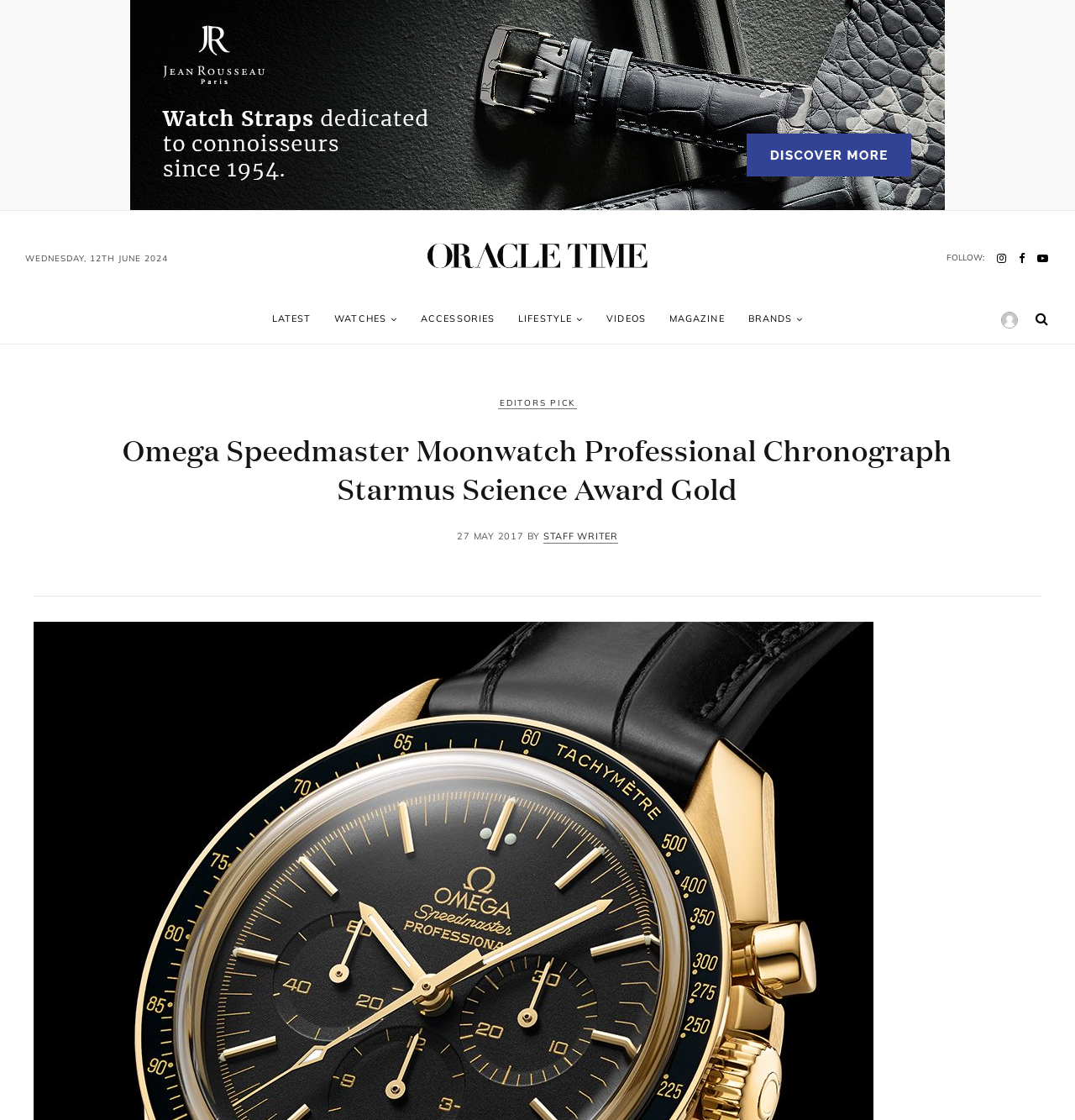Please find and report the bounding box coordinates of the element to click in order to perform the following action: "Read the latest news". The coordinates should be expressed as four float numbers between 0 and 1, in the format [left, top, right, bottom].

[0.242, 0.262, 0.3, 0.307]